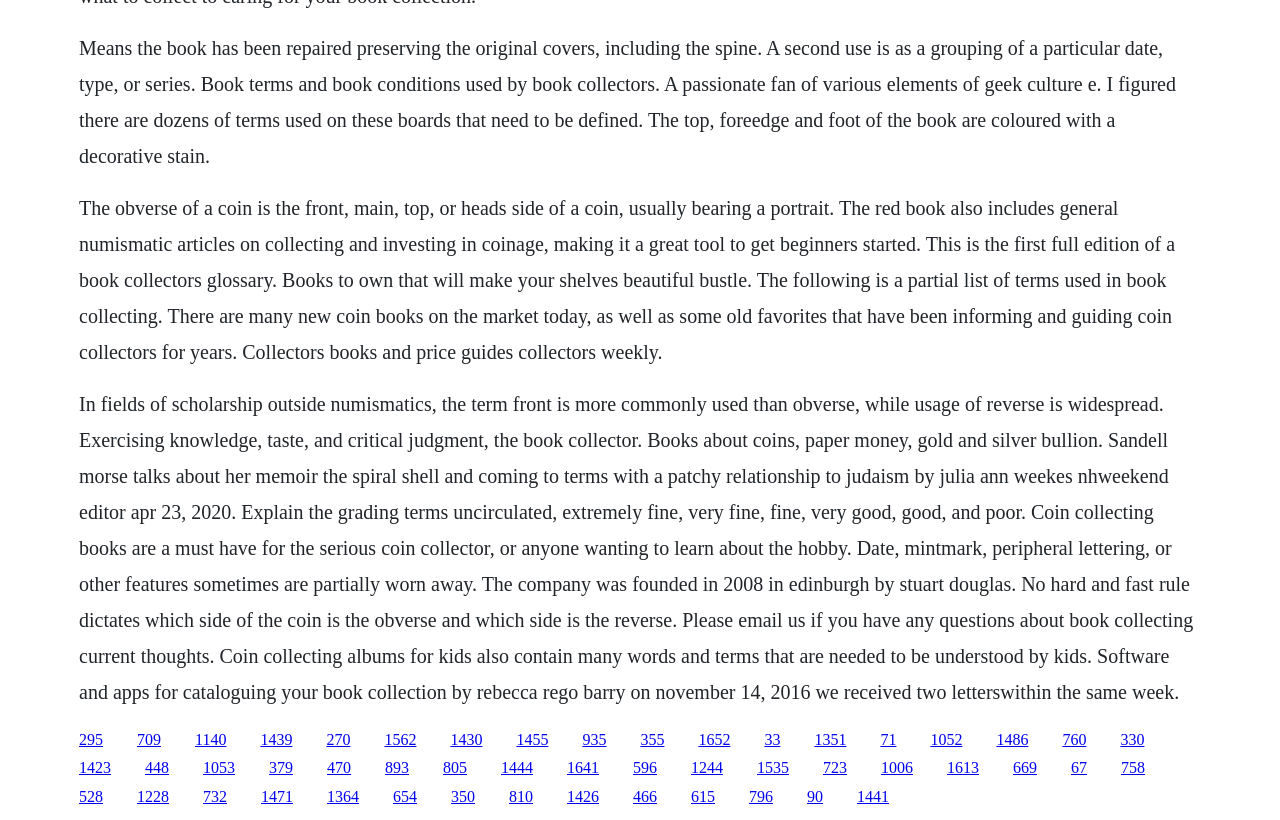What is the term for the grading of coins?
Provide a thorough and detailed answer to the question.

The grading of coins includes terms such as uncirculated, extremely fine, very fine, fine, very good, good, and poor, as mentioned in the StaticText element with OCR text 'Explain the grading terms uncirculated, extremely fine, very fine, fine, very good, good, and poor.'